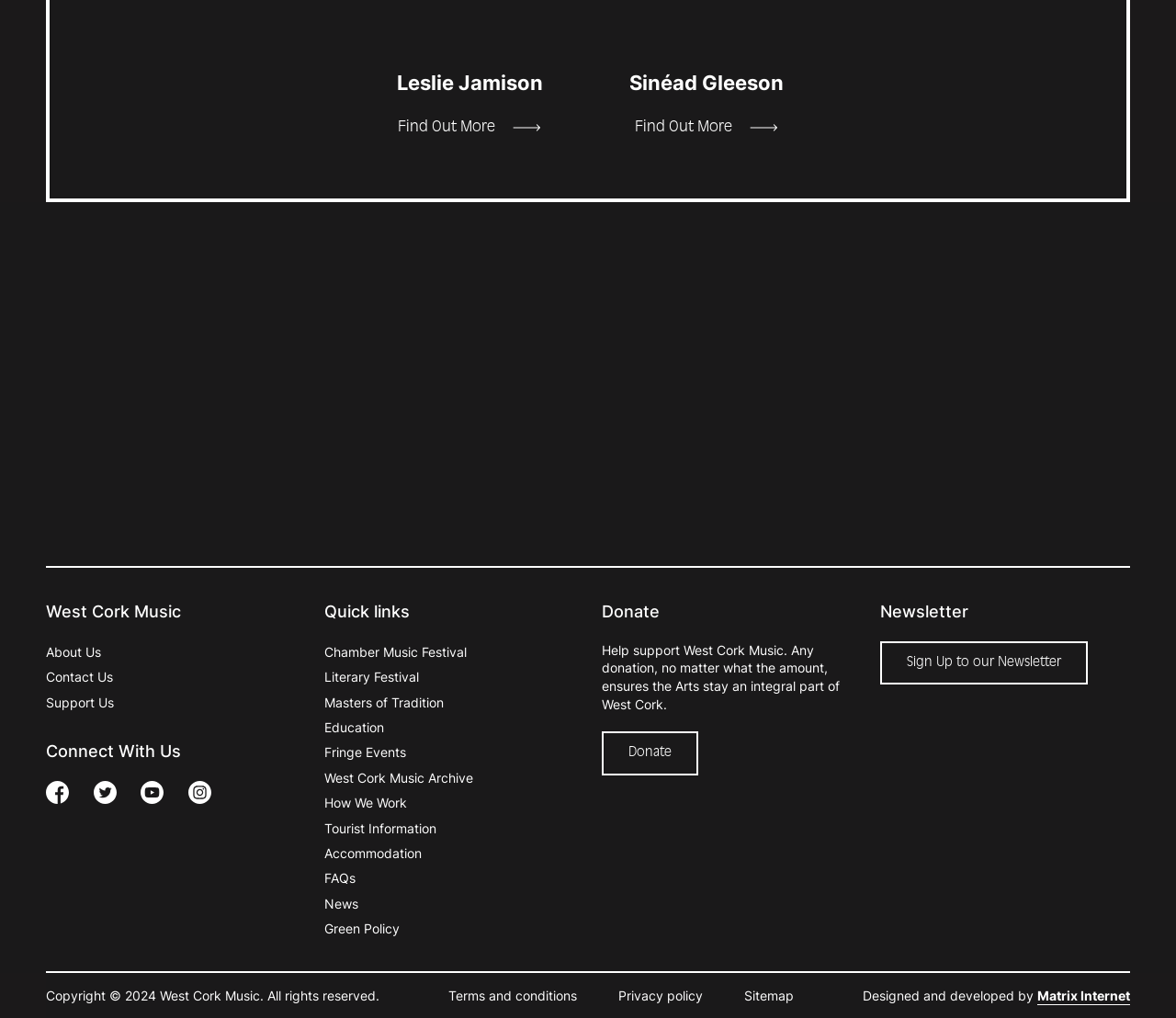How many images are on the webpage? Examine the screenshot and reply using just one word or a brief phrase.

12